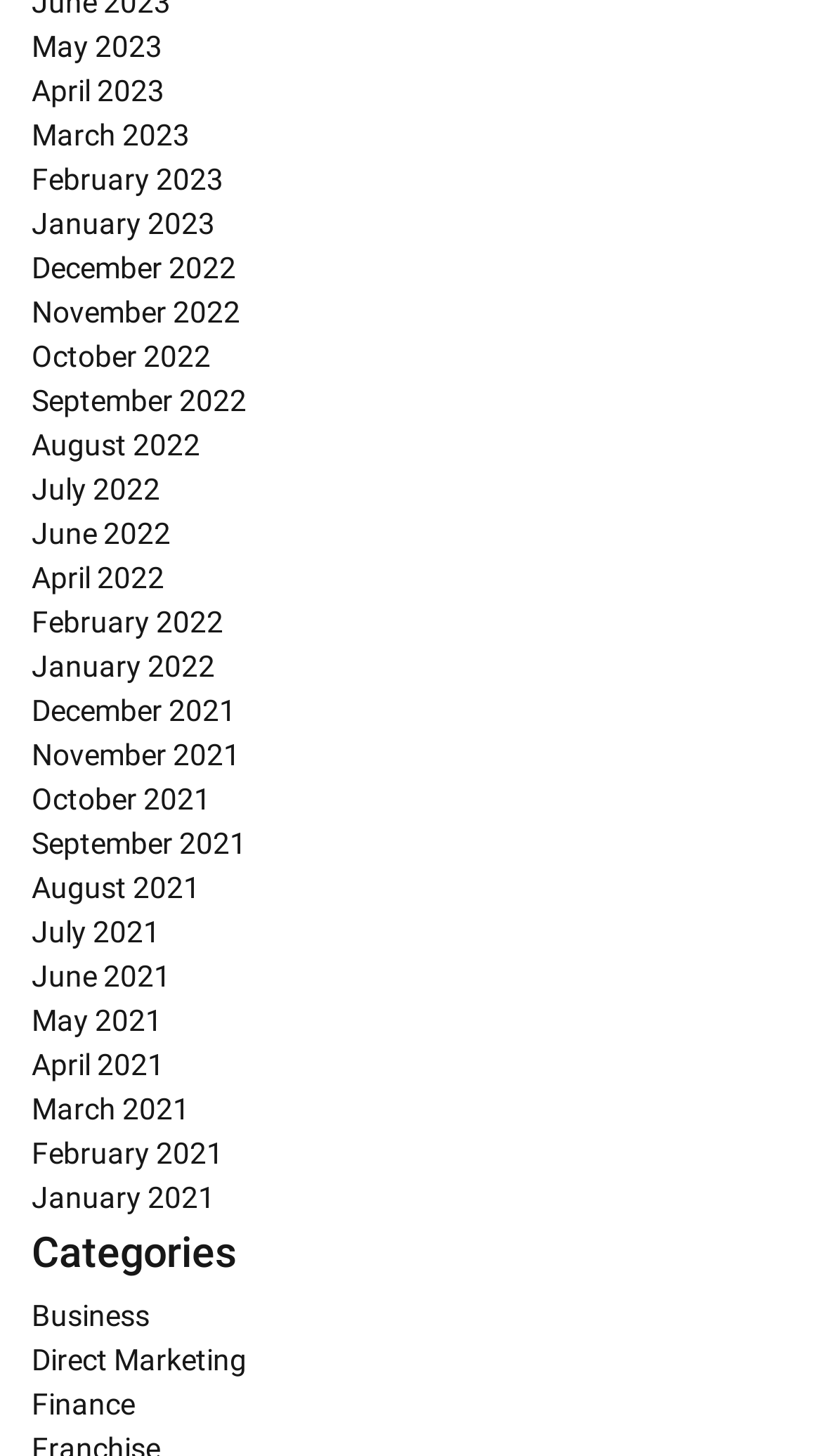Find the bounding box coordinates of the clickable area required to complete the following action: "go to home page".

None